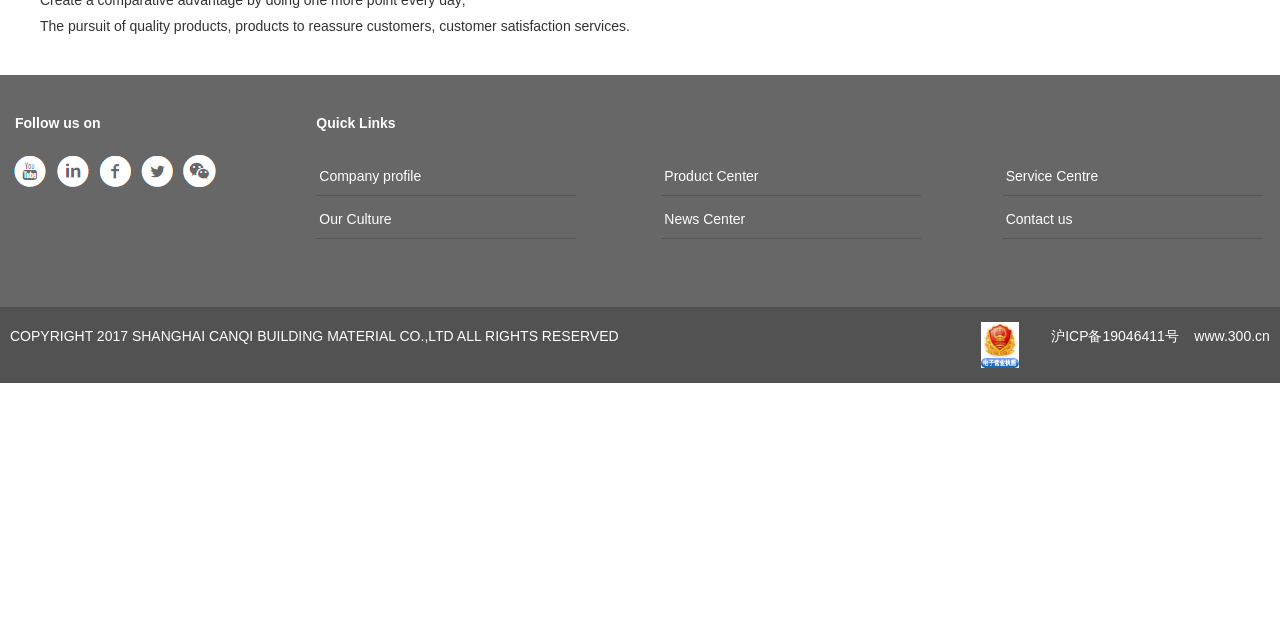Based on the description "Company profile", find the bounding box of the specified UI element.

[0.249, 0.263, 0.329, 0.288]